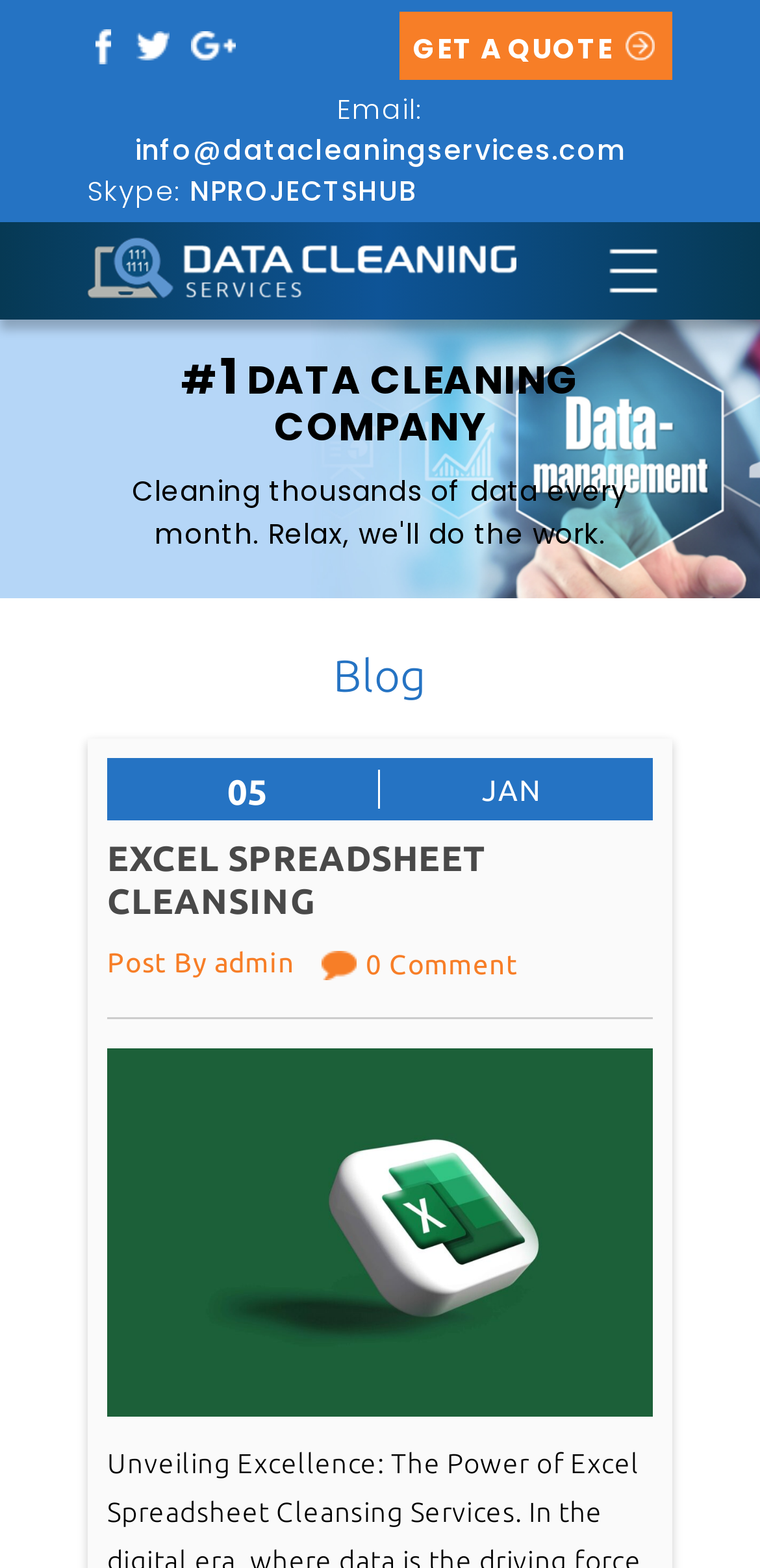What is the company's email address?
Please provide a detailed and comprehensive answer to the question.

I found the email address by looking at the static text 'Email:' and the corresponding link next to it, which is 'info@datacleaningservices.com'.